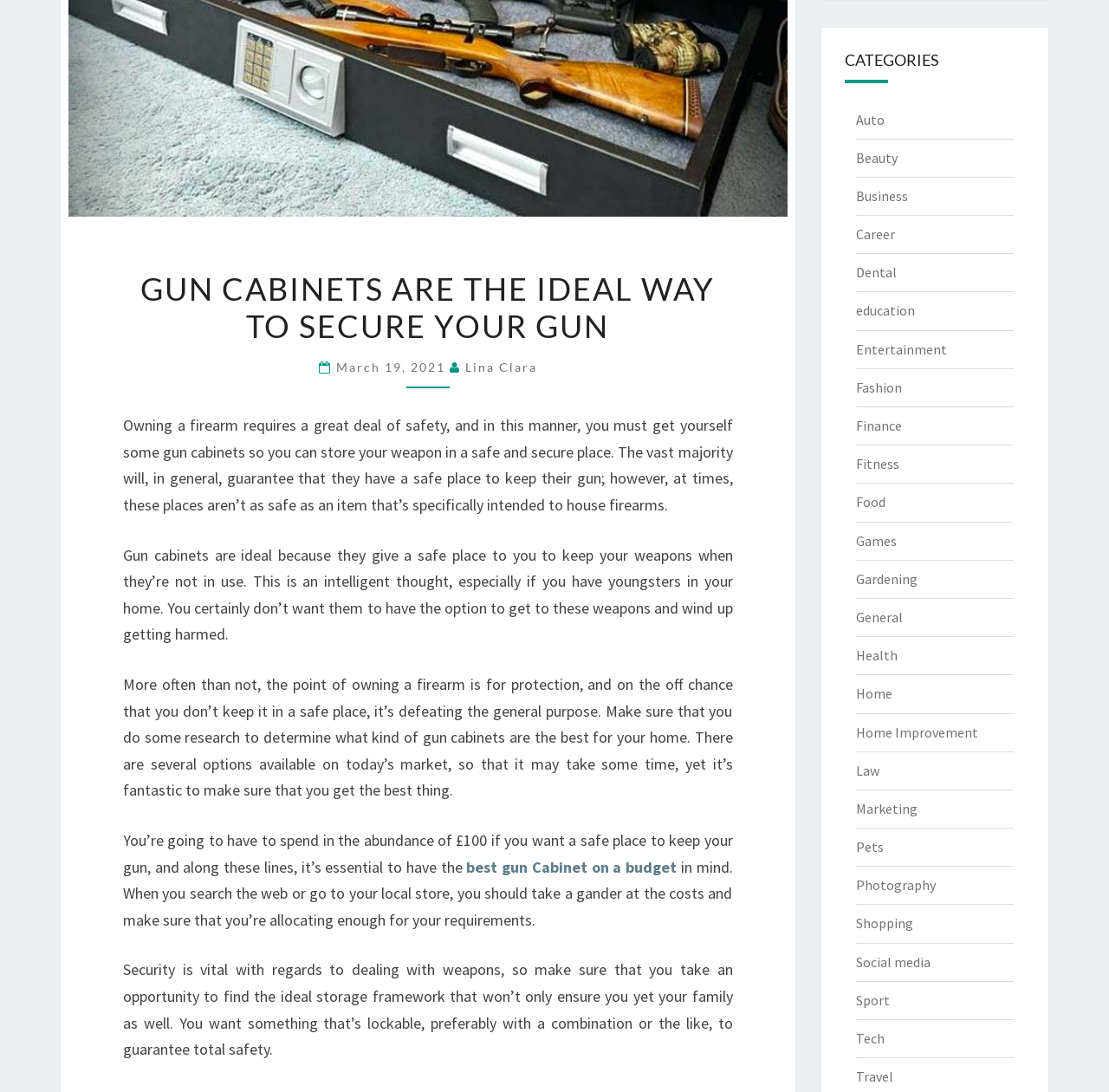Please specify the bounding box coordinates in the format (top-left x, top-left y, bottom-right x, bottom-right y), with all values as floating point numbers between 0 and 1. Identify the bounding box of the UI element described by: title="Momofuku Milk Bar"

None